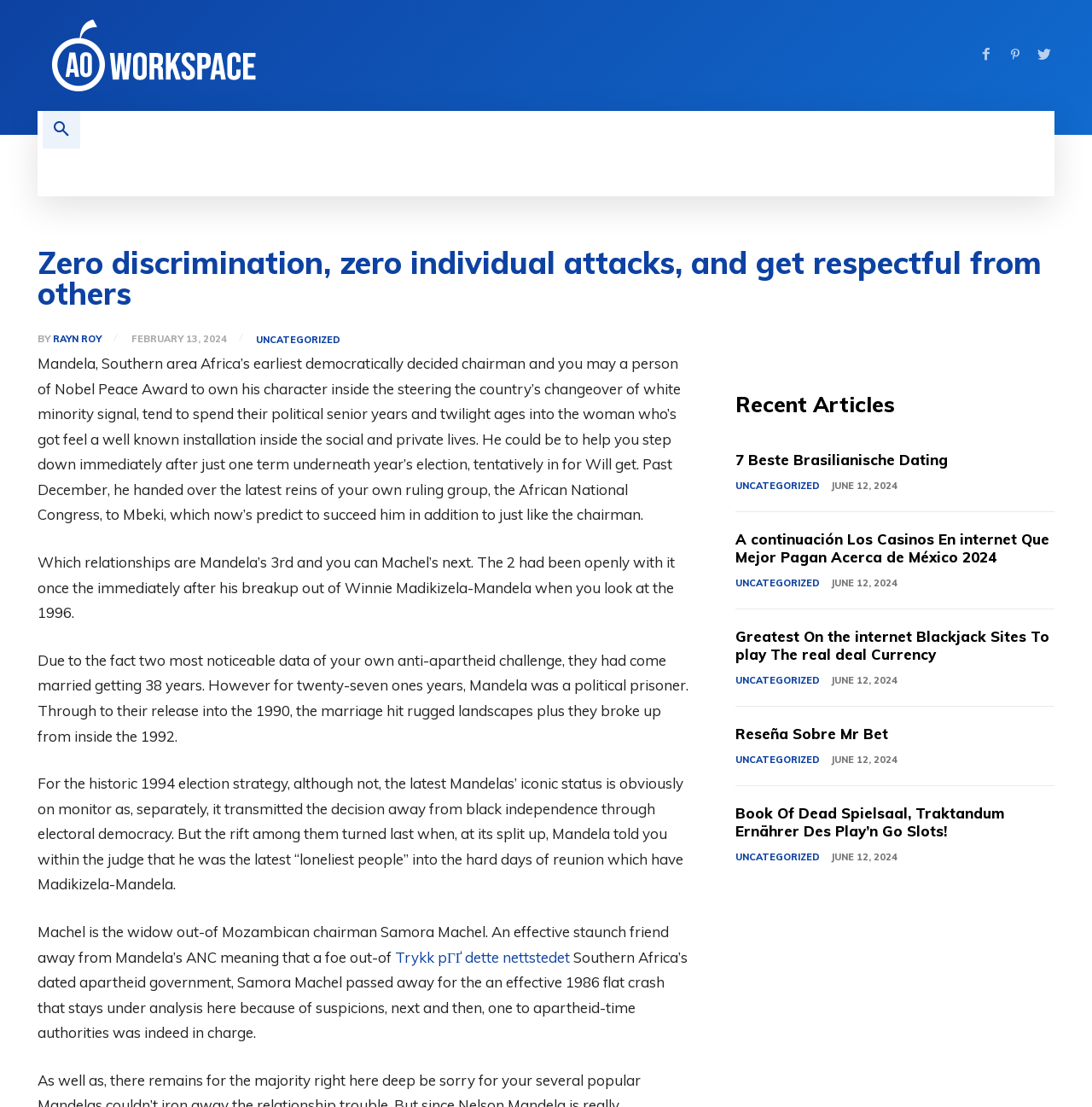Given the element description "Reseña Sobre Mr Bet", identify the bounding box of the corresponding UI element.

[0.674, 0.654, 0.817, 0.672]